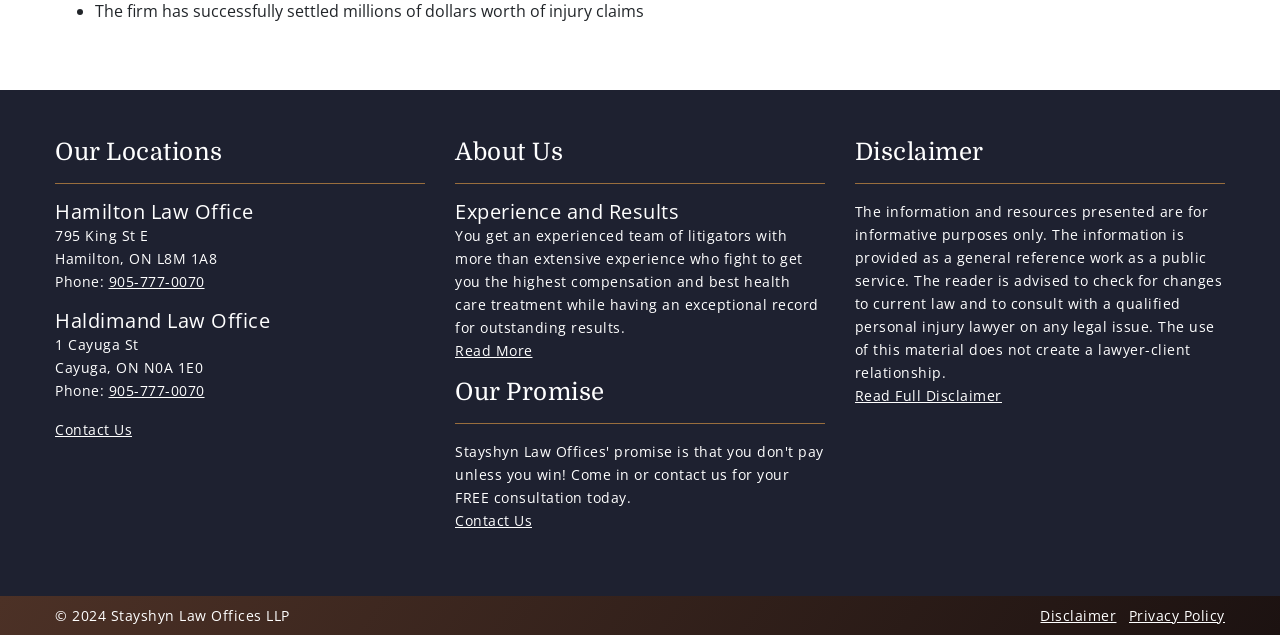Could you specify the bounding box coordinates for the clickable section to complete the following instruction: "Visit Privacy Policy"?

[0.882, 0.954, 0.957, 0.984]